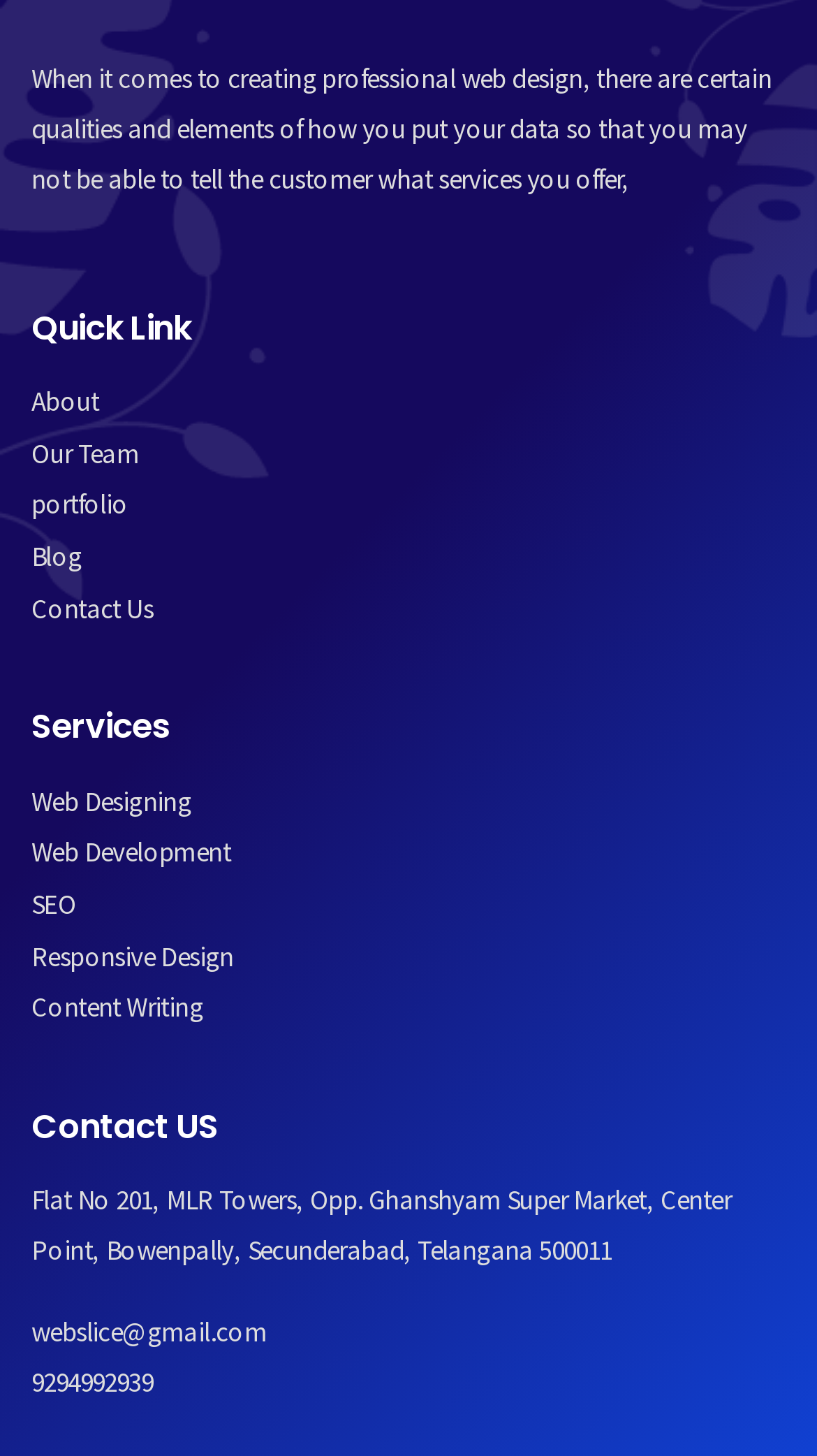Find the bounding box coordinates of the clickable area that will achieve the following instruction: "call the phone number".

[0.038, 0.938, 0.187, 0.962]